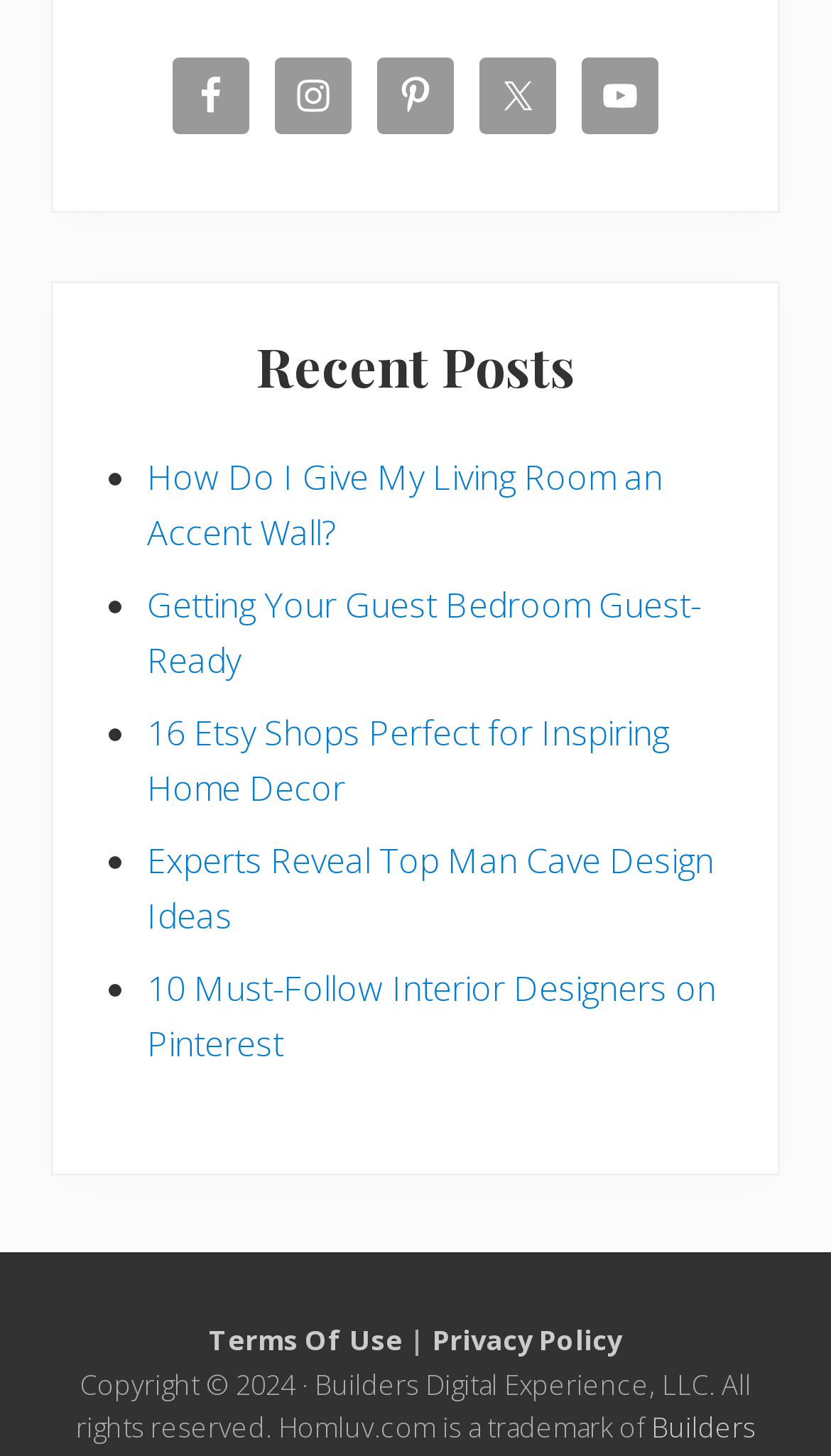Determine the bounding box for the UI element described here: "Privacy Policy".

[0.521, 0.907, 0.749, 0.933]